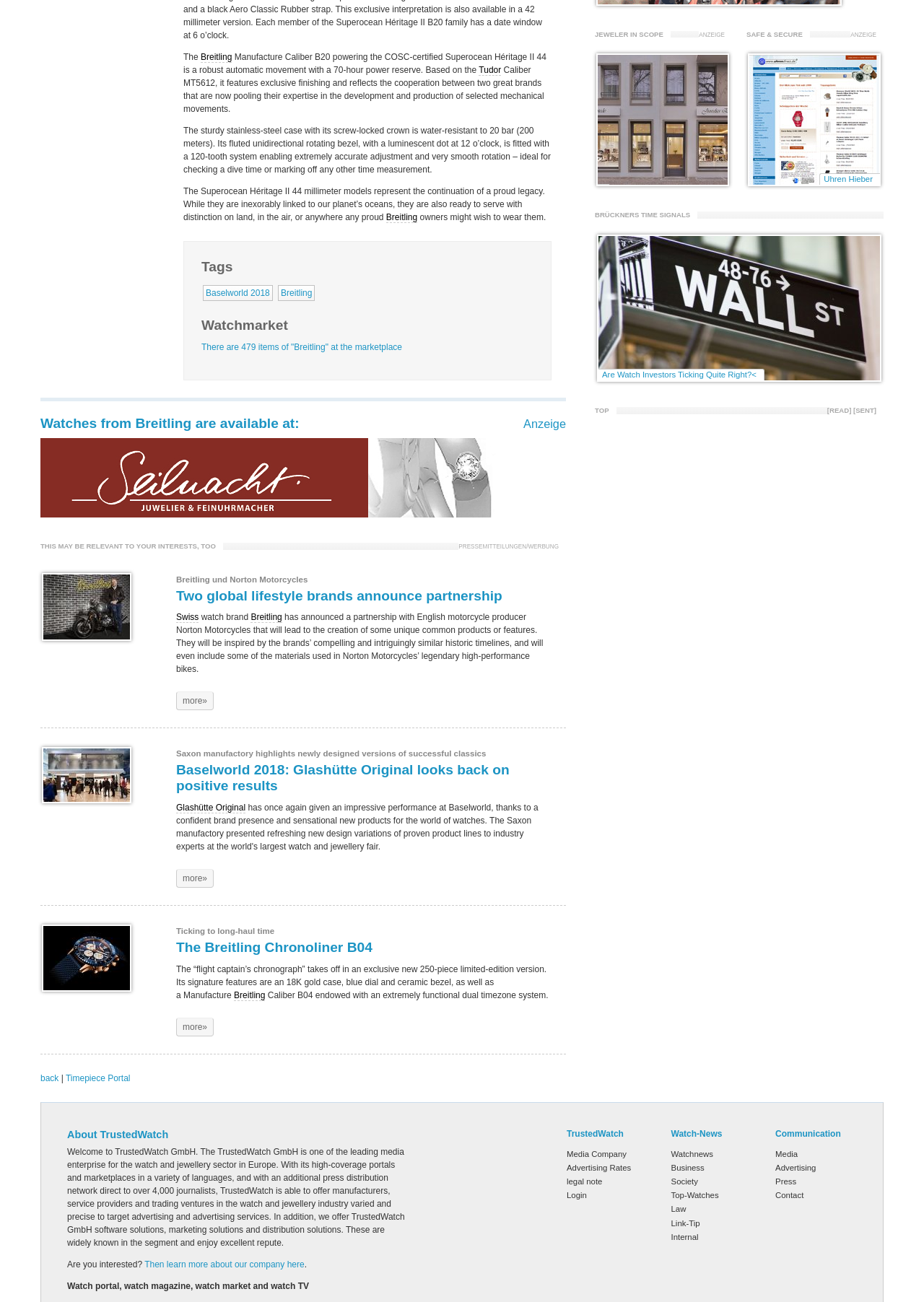Using the webpage screenshot and the element description Swiss, determine the bounding box coordinates. Specify the coordinates in the format (top-left x, top-left y, bottom-right x, bottom-right y) with values ranging from 0 to 1.

[0.191, 0.47, 0.215, 0.479]